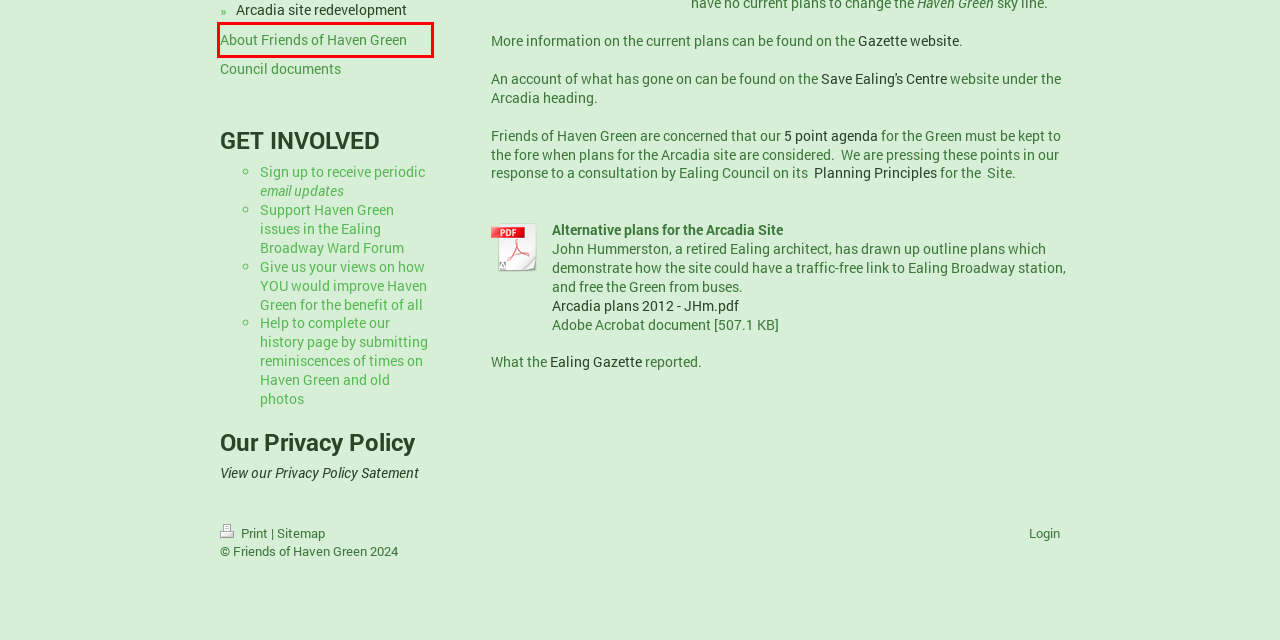Look at the screenshot of a webpage, where a red bounding box highlights an element. Select the best description that matches the new webpage after clicking the highlighted element. Here are the candidates:
A. Friends of Haven Green - Events on Haven Green
B. Friends of Haven Green - Our Agenda
C. Save Ealing's Centre home page
D. Friends of Haven Green - Gallery
E. Friends of Haven Green - Contact
F. Friends of Haven Green - Council documents
G. Friends of Haven Green - About Friends of Haven Green
H. Friends of Haven Green - Privacy Policy

G